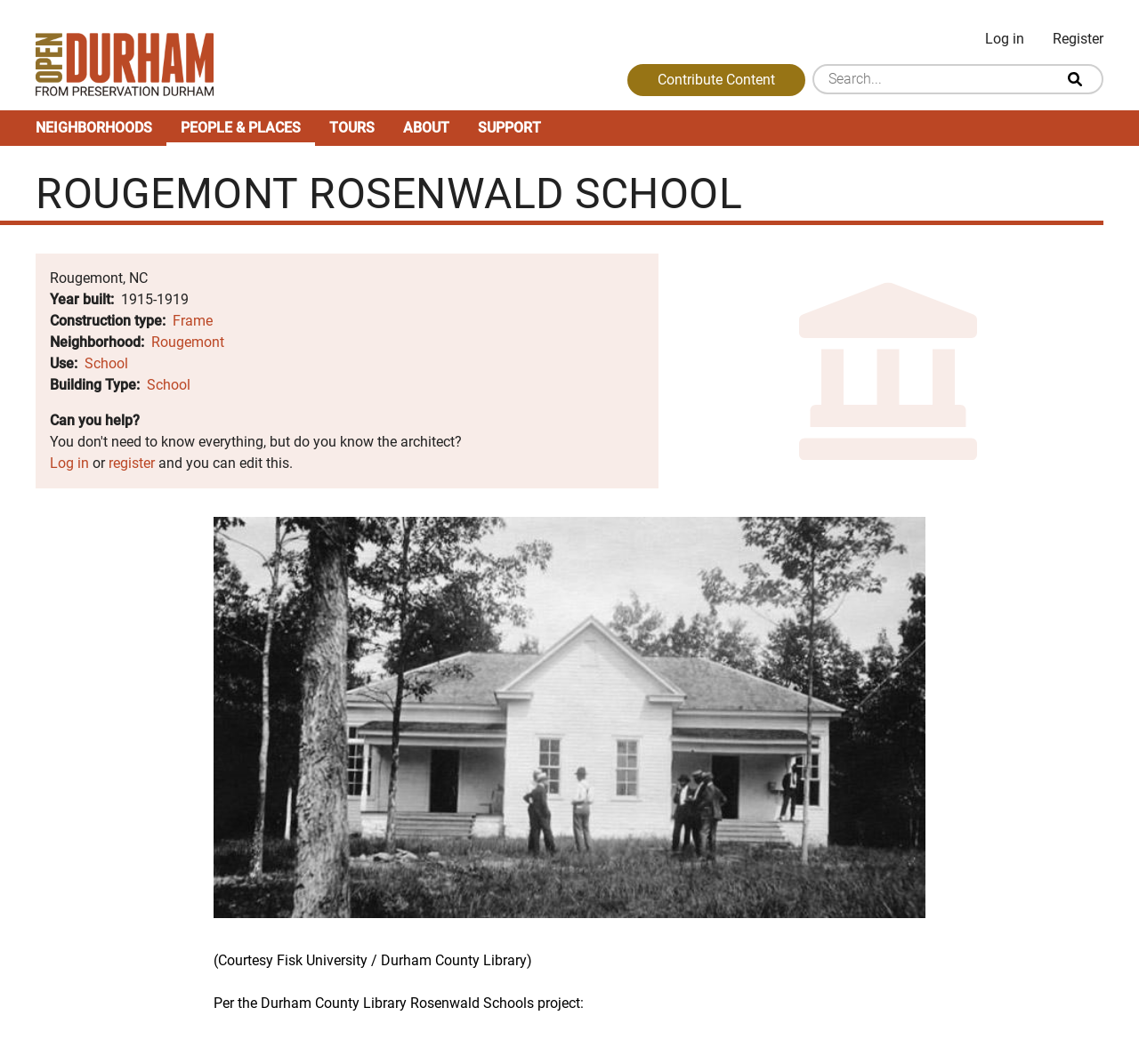Given the element description value="Search", specify the bounding box coordinates of the corresponding UI element in the format (top-left x, top-left y, bottom-right x, bottom-right y). All values must be between 0 and 1.

[0.918, 0.06, 0.969, 0.089]